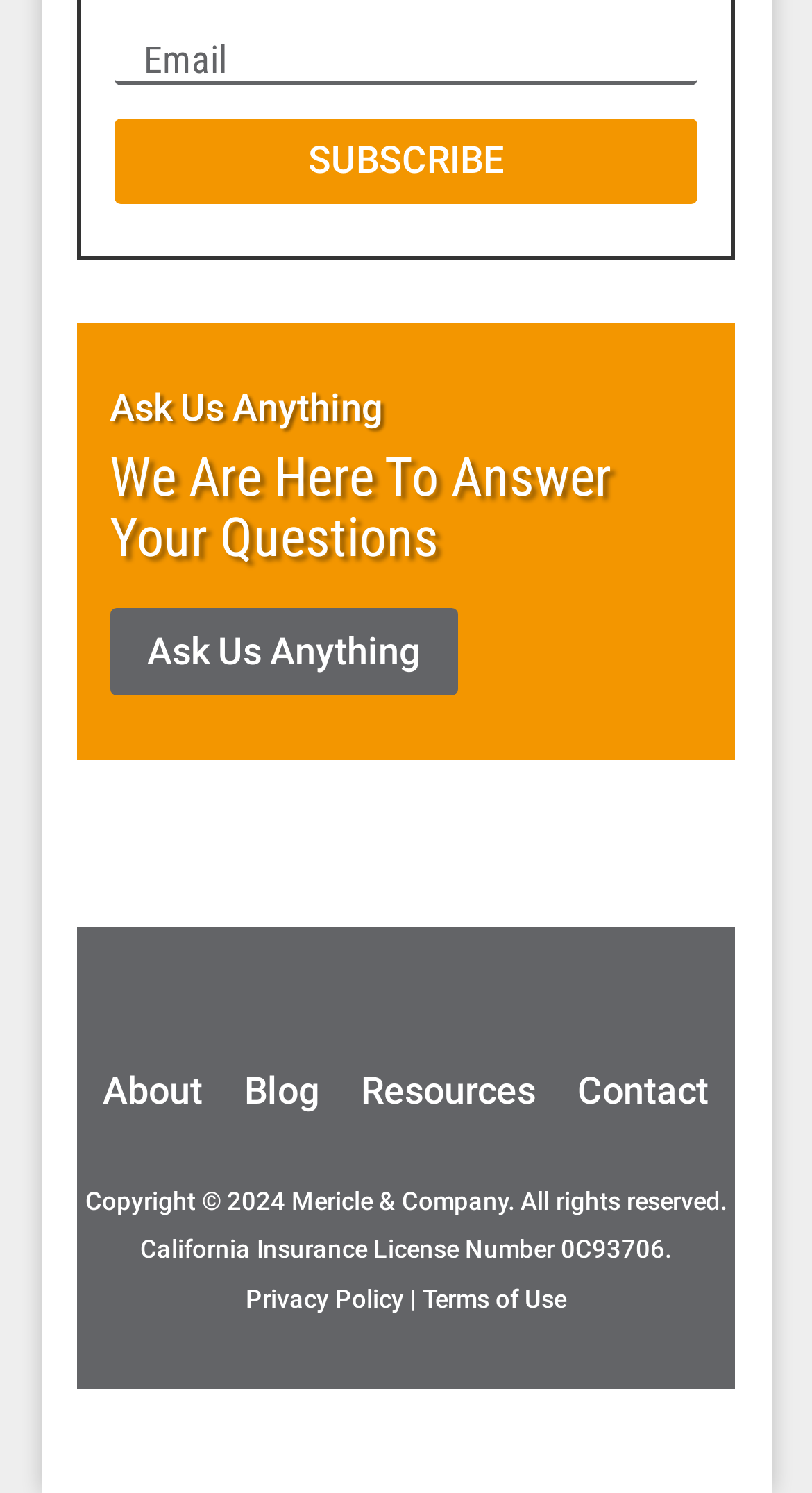How many main sections are there in the footer?
Based on the screenshot, answer the question with a single word or phrase.

5